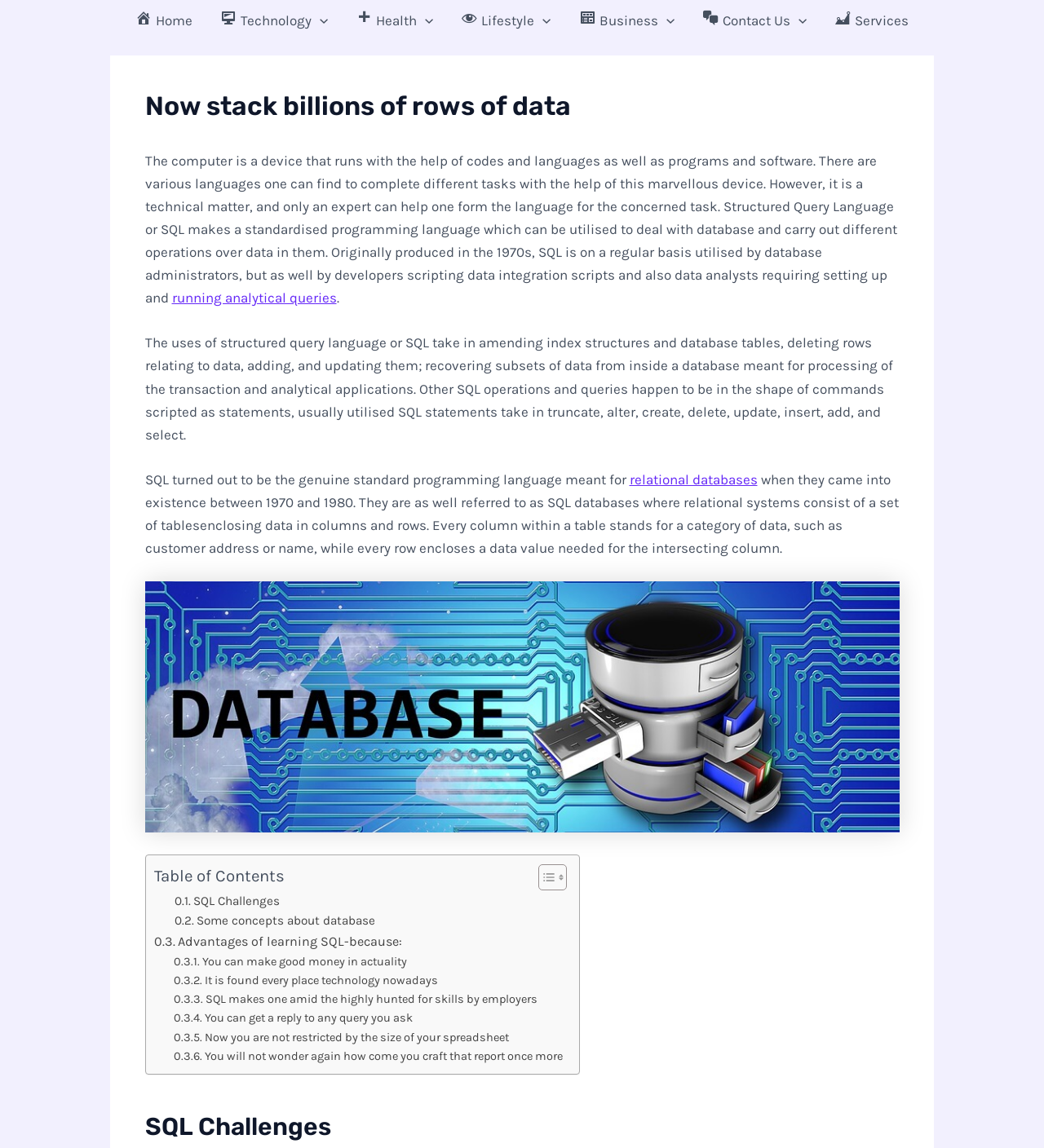Specify the bounding box coordinates of the area to click in order to execute this command: 'go to customer support'. The coordinates should consist of four float numbers ranging from 0 to 1, and should be formatted as [left, top, right, bottom].

None